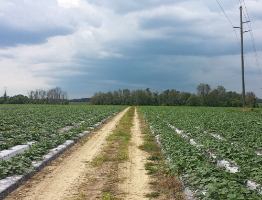What is the condition of the sky in the image?
We need a detailed and meticulous answer to the question.

The scene is set under a somewhat overcast sky, with dark clouds hinting at potential rain, which could be beneficial for the crops.